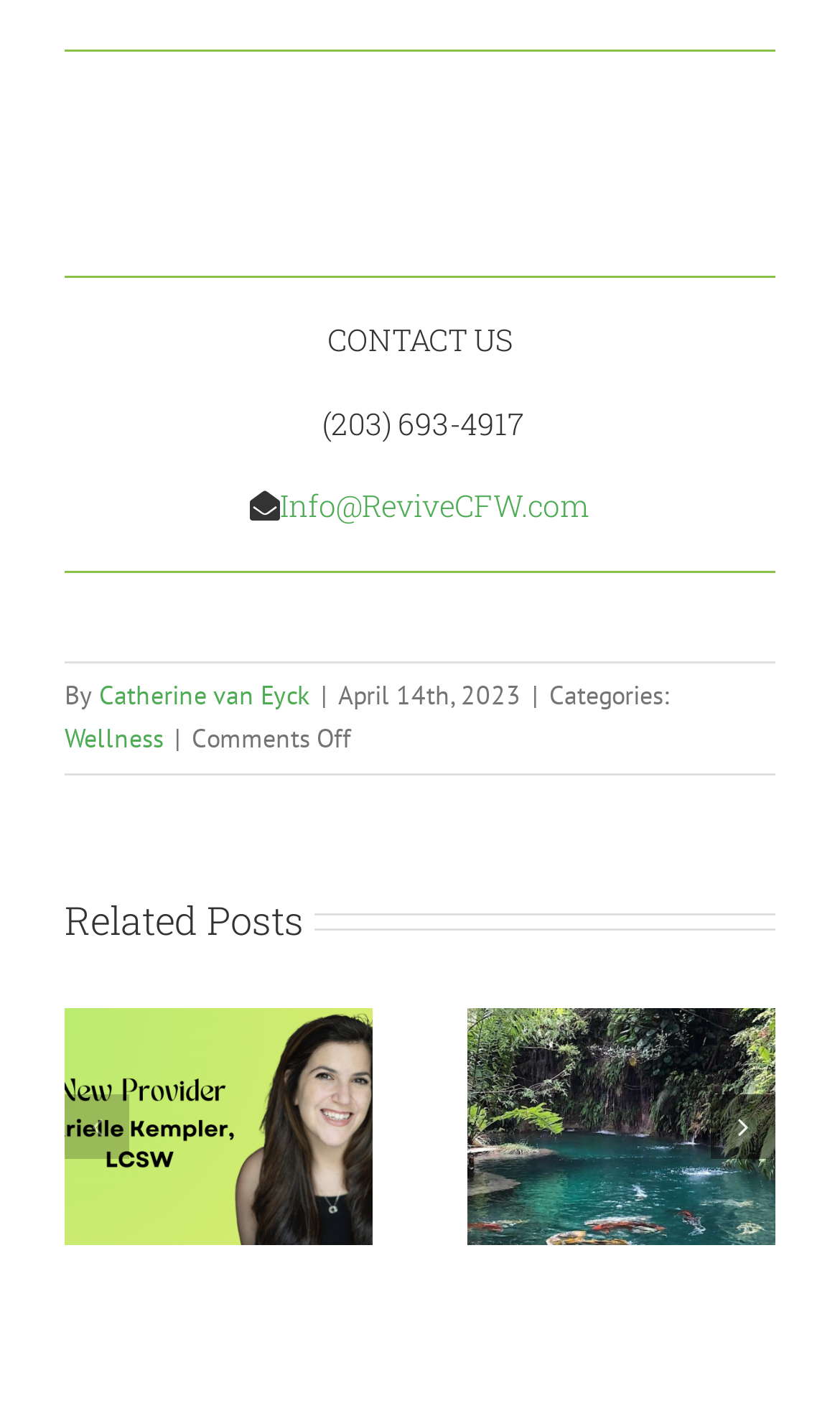Pinpoint the bounding box coordinates for the area that should be clicked to perform the following instruction: "Click the contact email".

[0.333, 0.342, 0.703, 0.371]